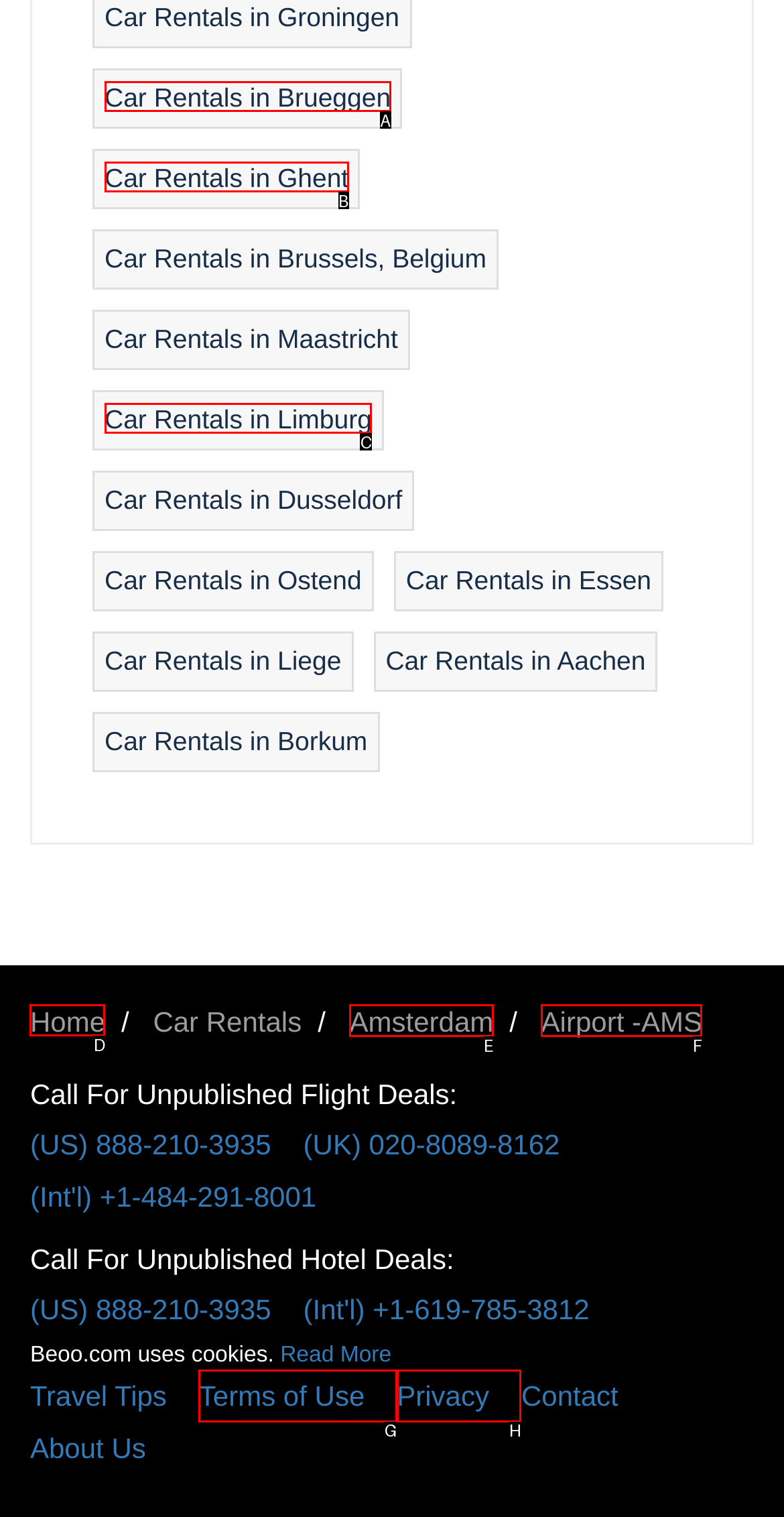To complete the instruction: Go to the home page, which HTML element should be clicked?
Respond with the option's letter from the provided choices.

D